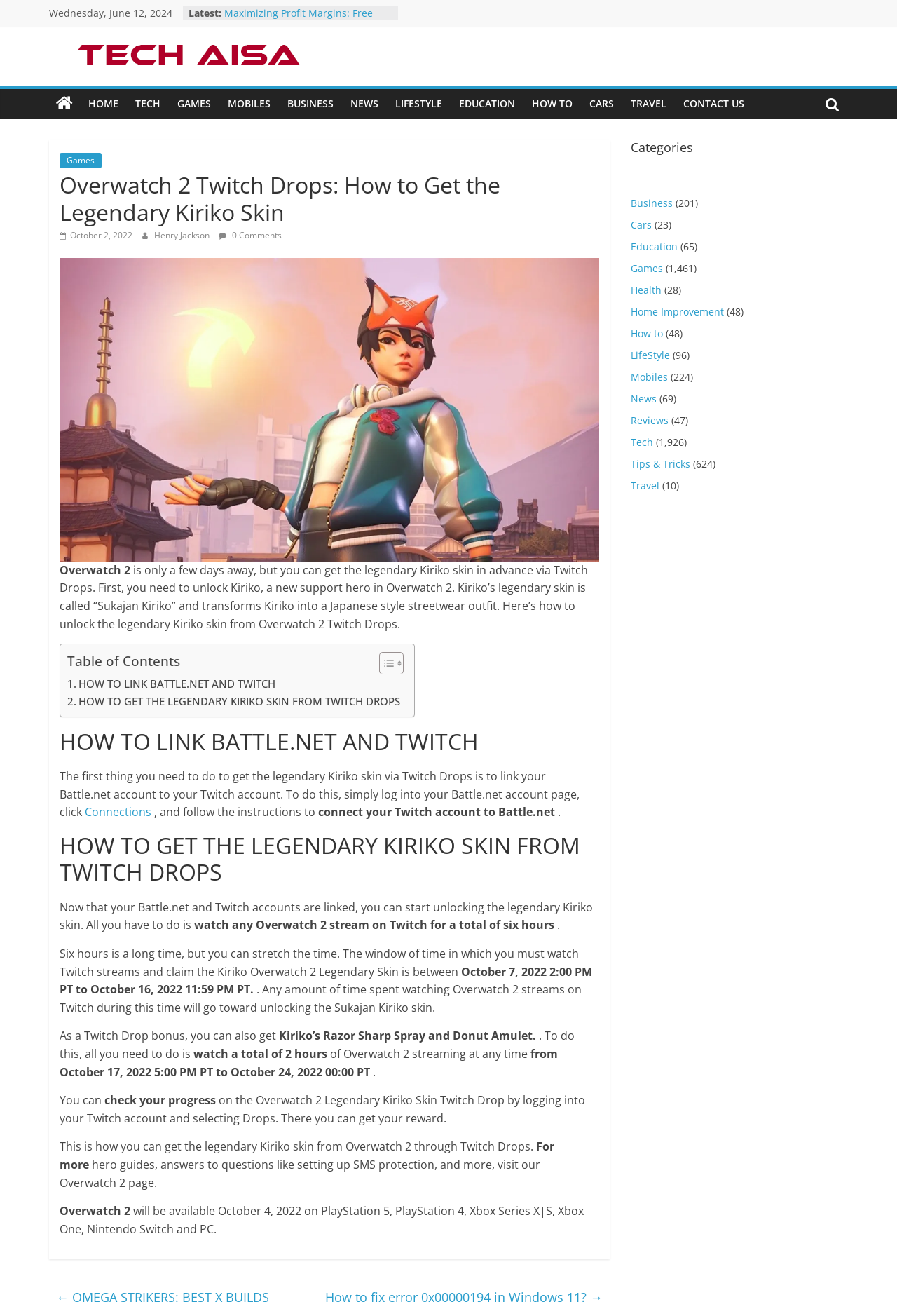Elaborate on the webpage's design and content in a detailed caption.

This webpage is about Overwatch 2 and how to get the legendary Kiriko skin through Twitch Drops. At the top, there is a date "Wednesday, June 12, 2024" and a "Latest" section with several links to other articles. Below that, there is a navigation menu with links to different categories such as "HOME", "TECH", "GAMES", and more.

The main article is divided into sections, starting with a heading "Overwatch 2 Twitch Drops: How to Get the Legendary Kiriko Skin". There is an image of the Overwatch 2 Kiriko legendary skin, and the article explains that to get the skin, you need to unlock Kiriko, a new support hero in Overwatch 2. The skin is called "Sukajan Kiriko" and transforms Kiriko into a Japanese-style streetwear outfit.

The article then provides a step-by-step guide on how to get the legendary Kiriko skin. First, you need to link your Battle.net account to your Twitch account. Then, you need to watch any Overwatch 2 stream on Twitch for a total of six hours between October 7, 2022, and October 16, 2022. As a bonus, you can also get Kiriko's Razor Sharp Spray and Donut Amulet by watching a total of 2 hours of Overwatch 2 streaming between October 17, 2022, and October 24, 2022.

The article also mentions that you can check your progress on the Overwatch 2 Legendary Kiriko Skin Twitch Drop by logging into your Twitch account and selecting Drops. Additionally, there are links to other hero guides and answers to questions like setting up SMS protection.

At the bottom of the page, there are links to other articles, including "OMEGA STRIKERS: BEST X BUILDS" and "How to fix error 0x00000194 in Windows 11?". There is also a section with categories such as "Business" and "Cars" with the number of articles in each category.